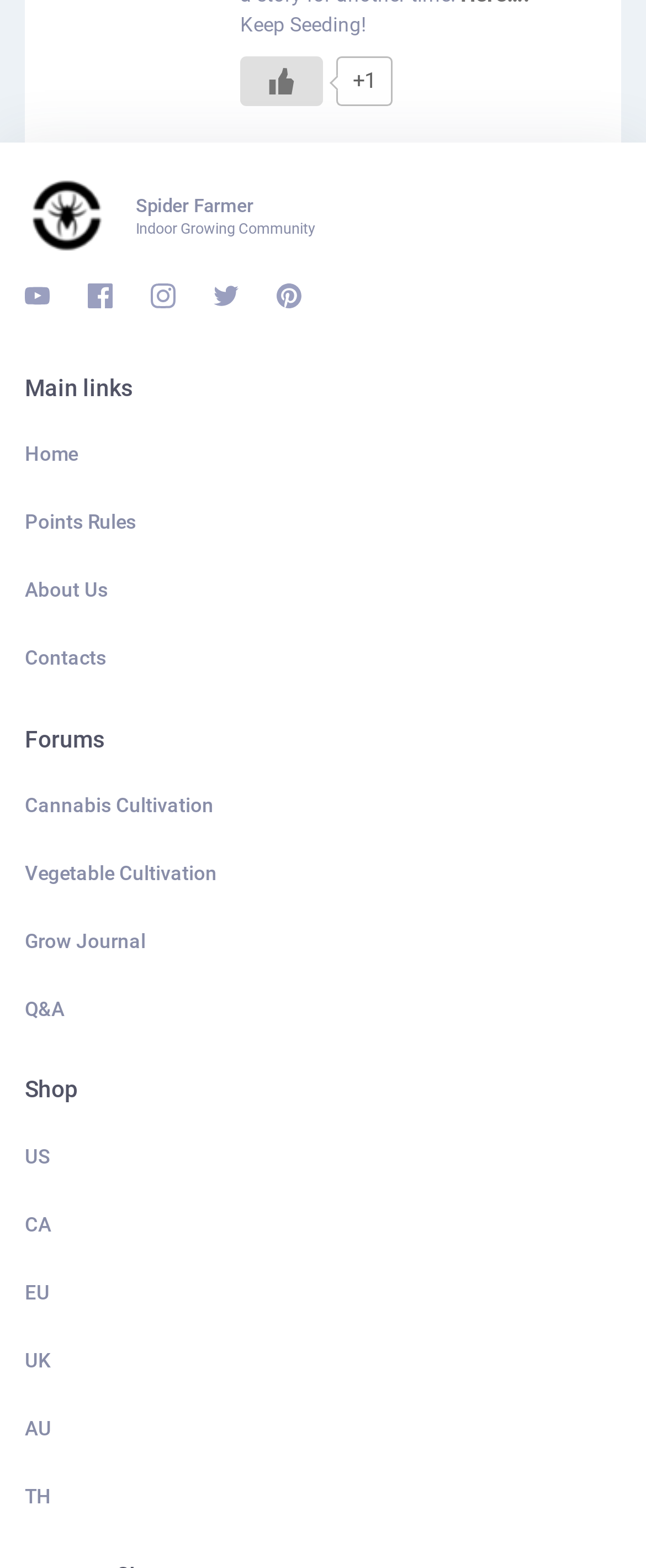Please identify the bounding box coordinates of the clickable element to fulfill the following instruction: "Shop in US". The coordinates should be four float numbers between 0 and 1, i.e., [left, top, right, bottom].

[0.038, 0.715, 0.962, 0.76]